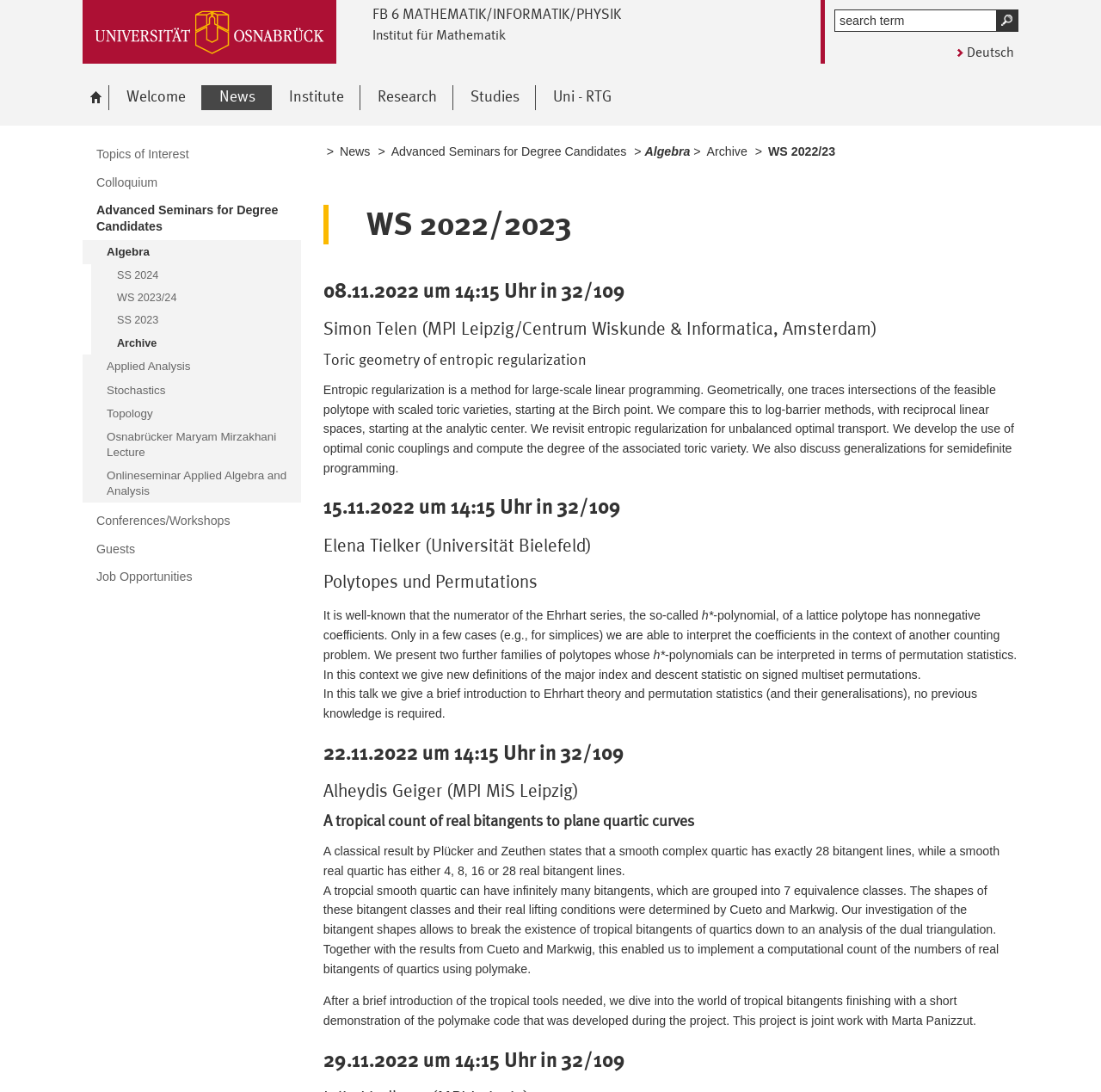What is the topic of the lecture on 08.11.2022?
Using the image as a reference, answer the question with a short word or phrase.

Toric geometry of entropic regularization